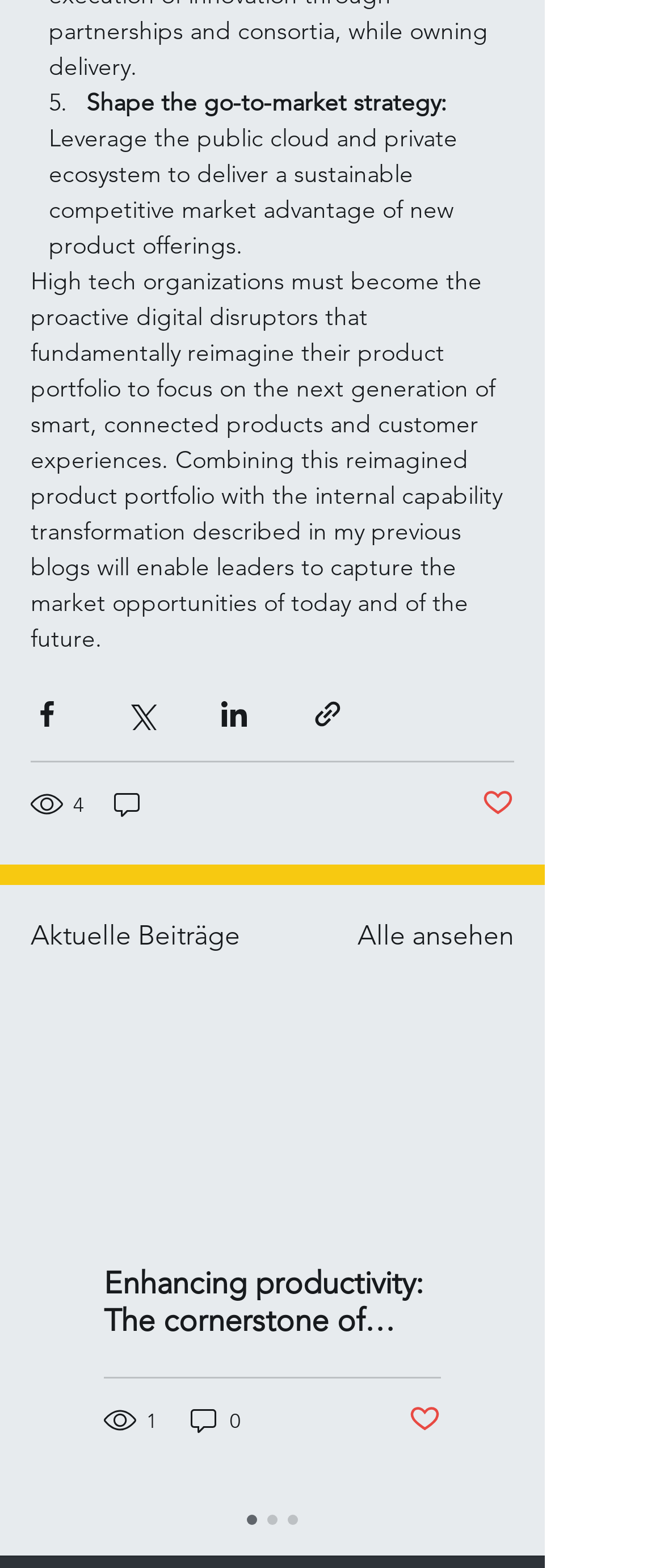What is the topic of the main article?
Using the image, provide a detailed and thorough answer to the question.

The main article appears to be discussing the importance of shaping a go-to-market strategy, leveraging public cloud and private ecosystem to deliver a sustainable competitive market advantage of new product offerings.